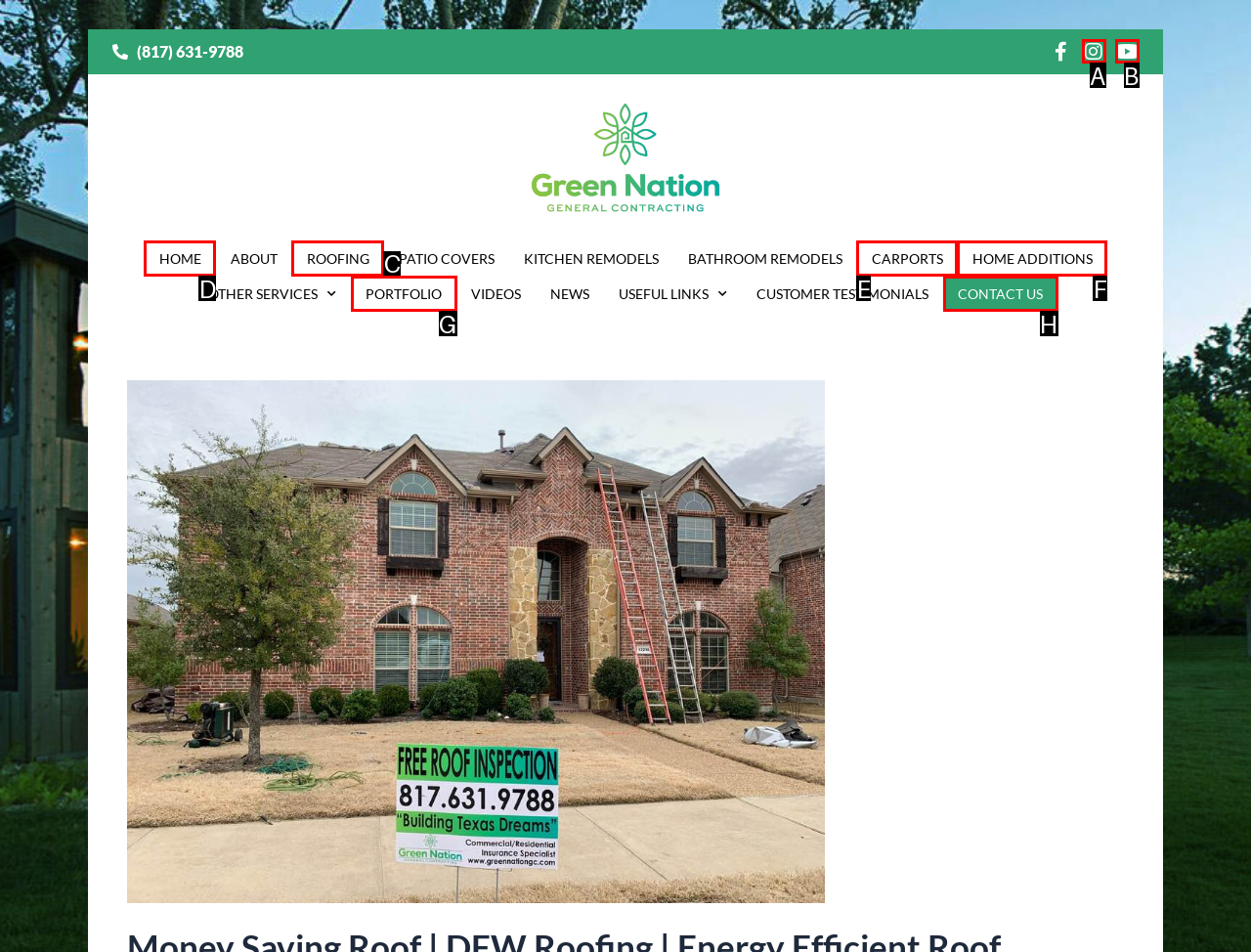Select the appropriate HTML element that needs to be clicked to execute the following task: Check social media links. Respond with the letter of the option.

None